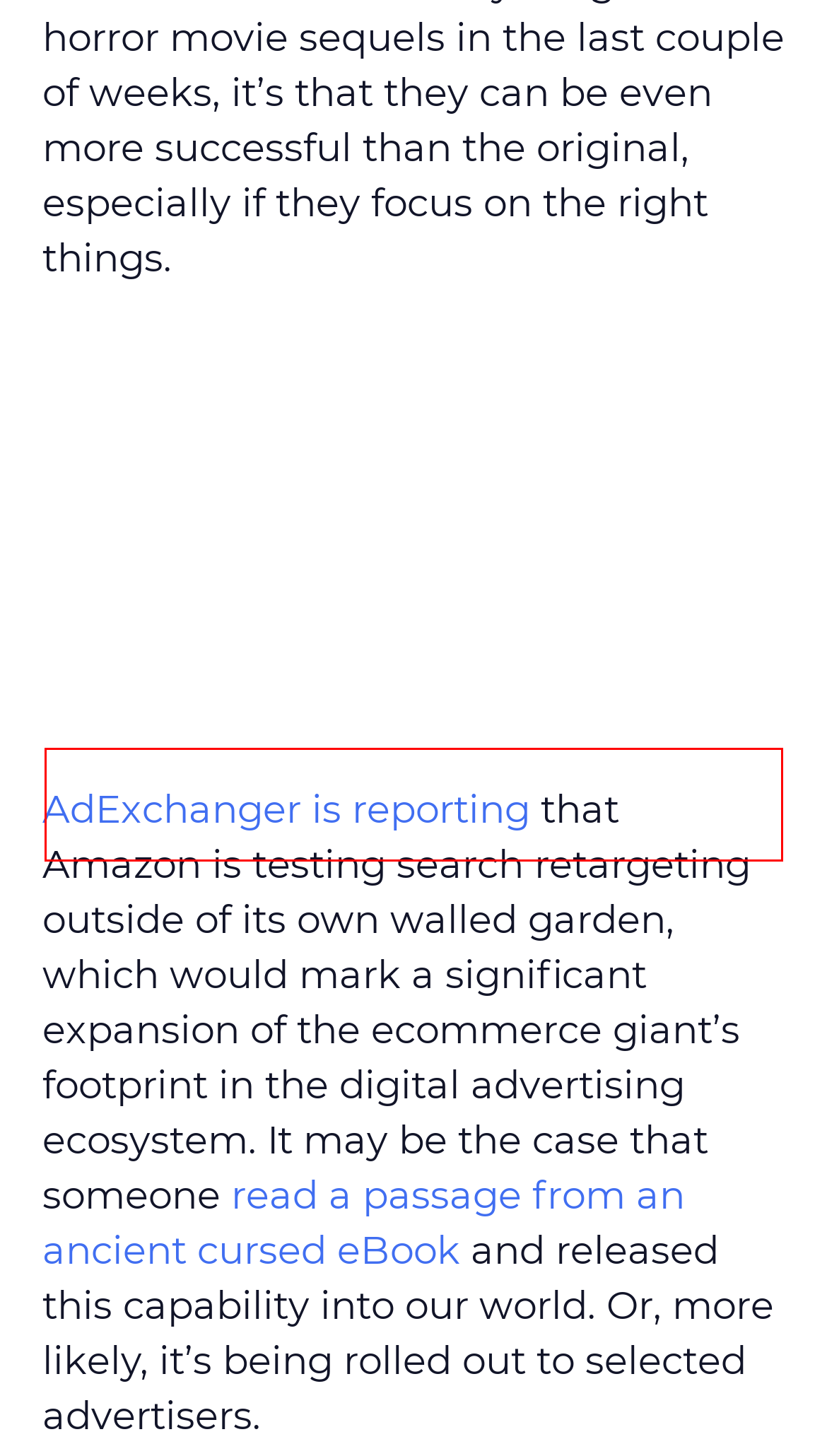Please recognize and transcribe the text located inside the red bounding box in the webpage image.

Marketing cookies are used by third-party advertisers or publishers to display personalized ads. They do this by tracking visitors across websites.